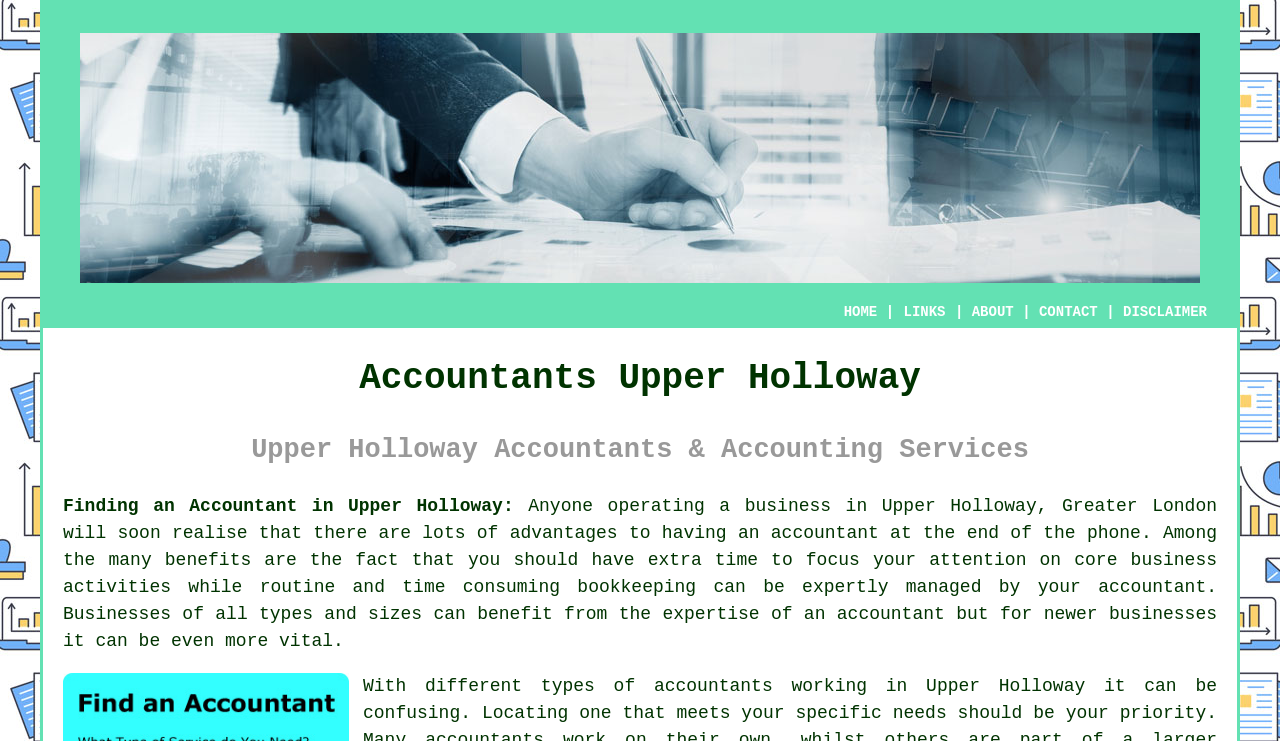Please identify the coordinates of the bounding box that should be clicked to fulfill this instruction: "Click HOME".

[0.659, 0.41, 0.685, 0.432]